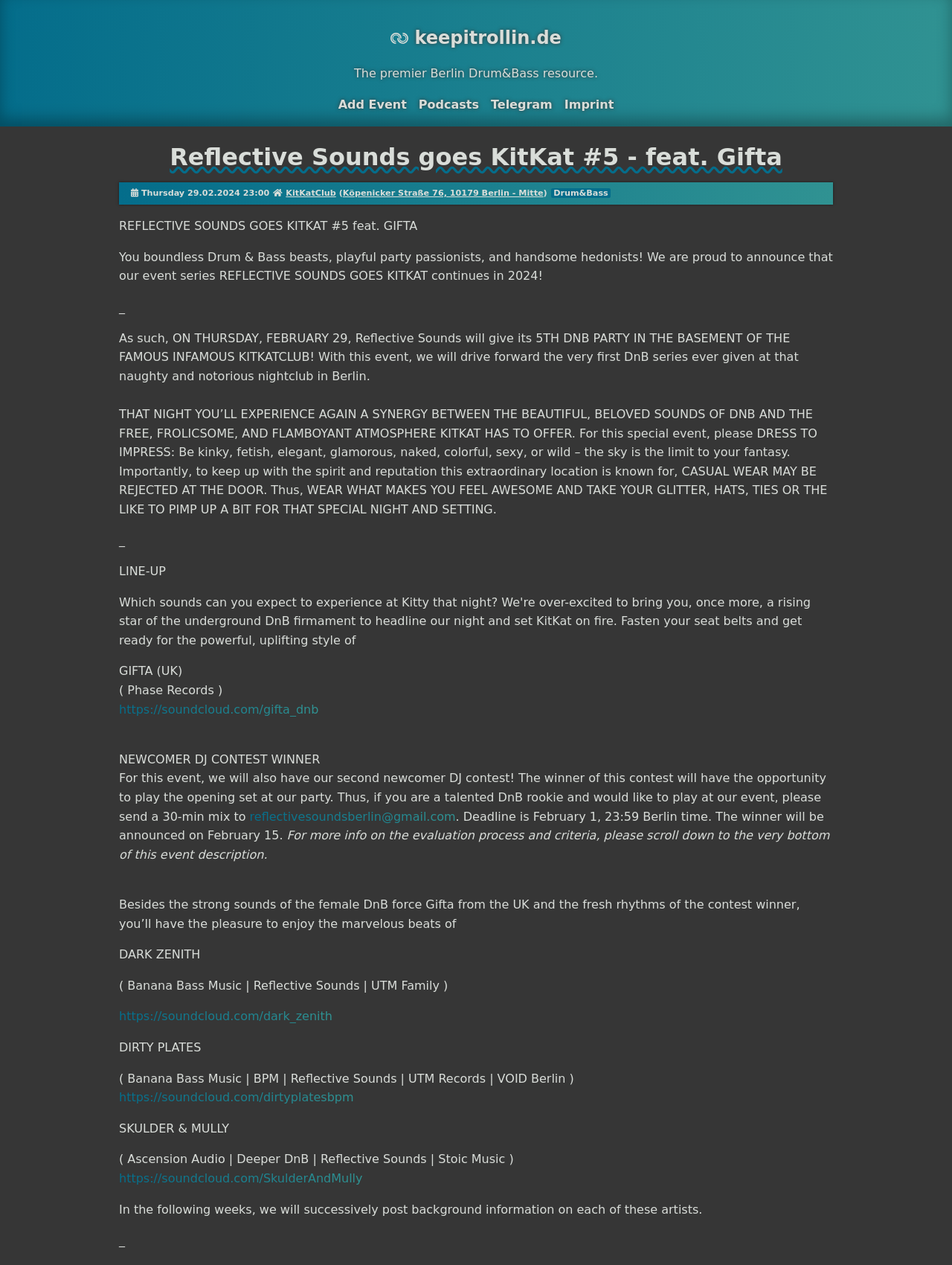Please provide a comprehensive response to the question based on the details in the image: Where is the event located?

The event location is obtained from the link element 'KitKatClub' and the static text element 'Köpenicker Straße 76, 10179 Berlin - Mitte' which are located near each other on the webpage.